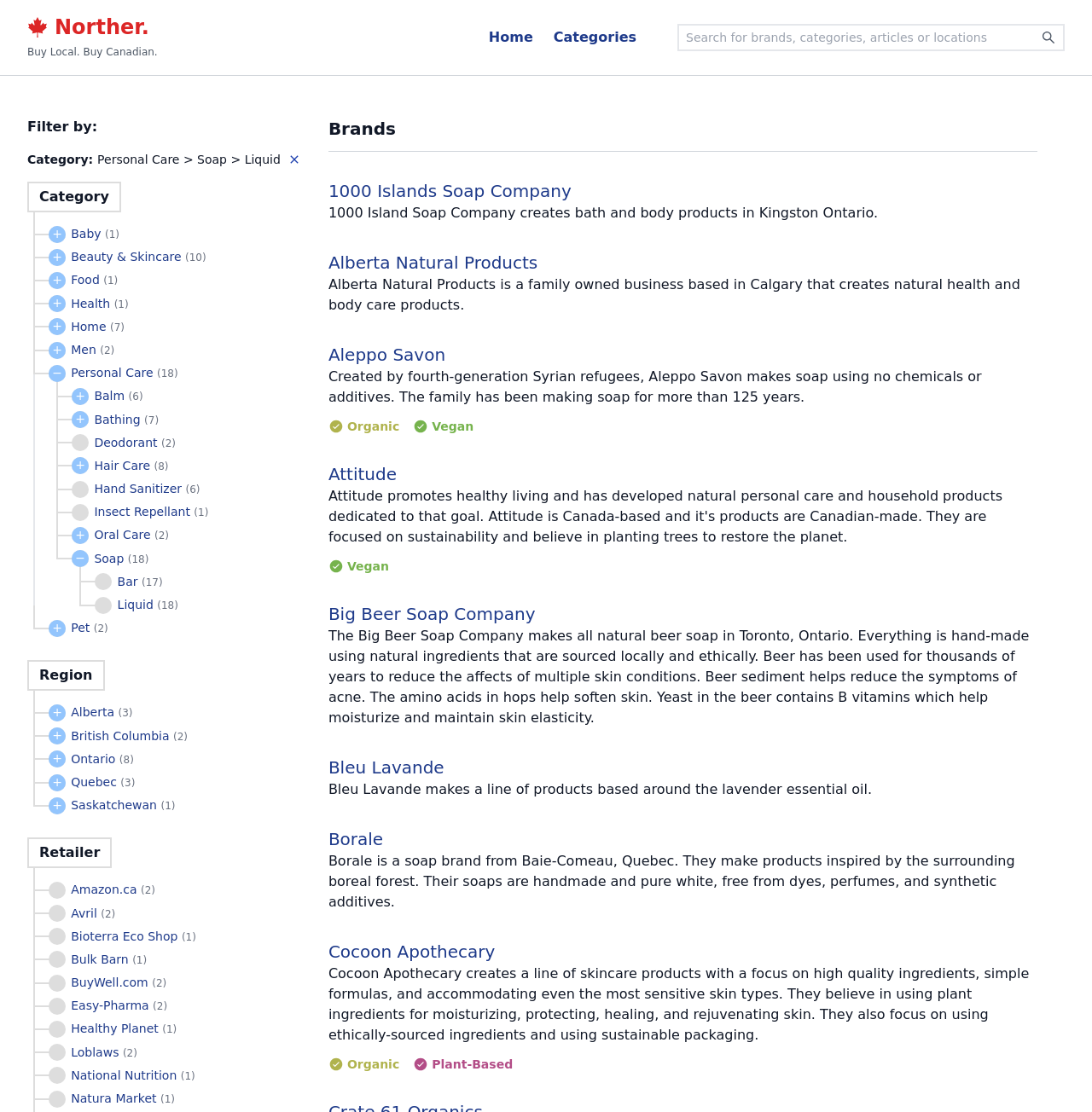Determine the bounding box coordinates for the element that should be clicked to follow this instruction: "Explore Liquid Soap brands". The coordinates should be given as four float numbers between 0 and 1, in the format [left, top, right, bottom].

[0.108, 0.538, 0.163, 0.55]